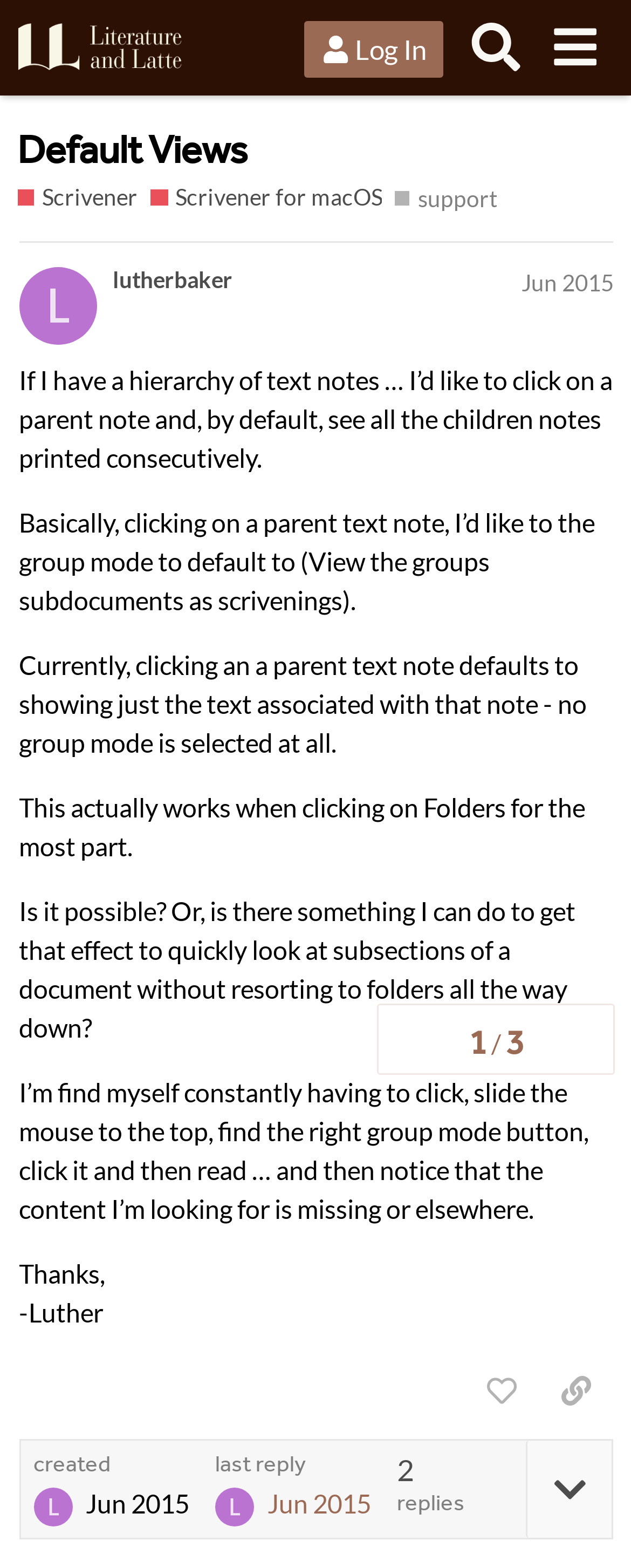Kindly determine the bounding box coordinates for the clickable area to achieve the given instruction: "Search for topics".

[0.724, 0.005, 0.848, 0.055]